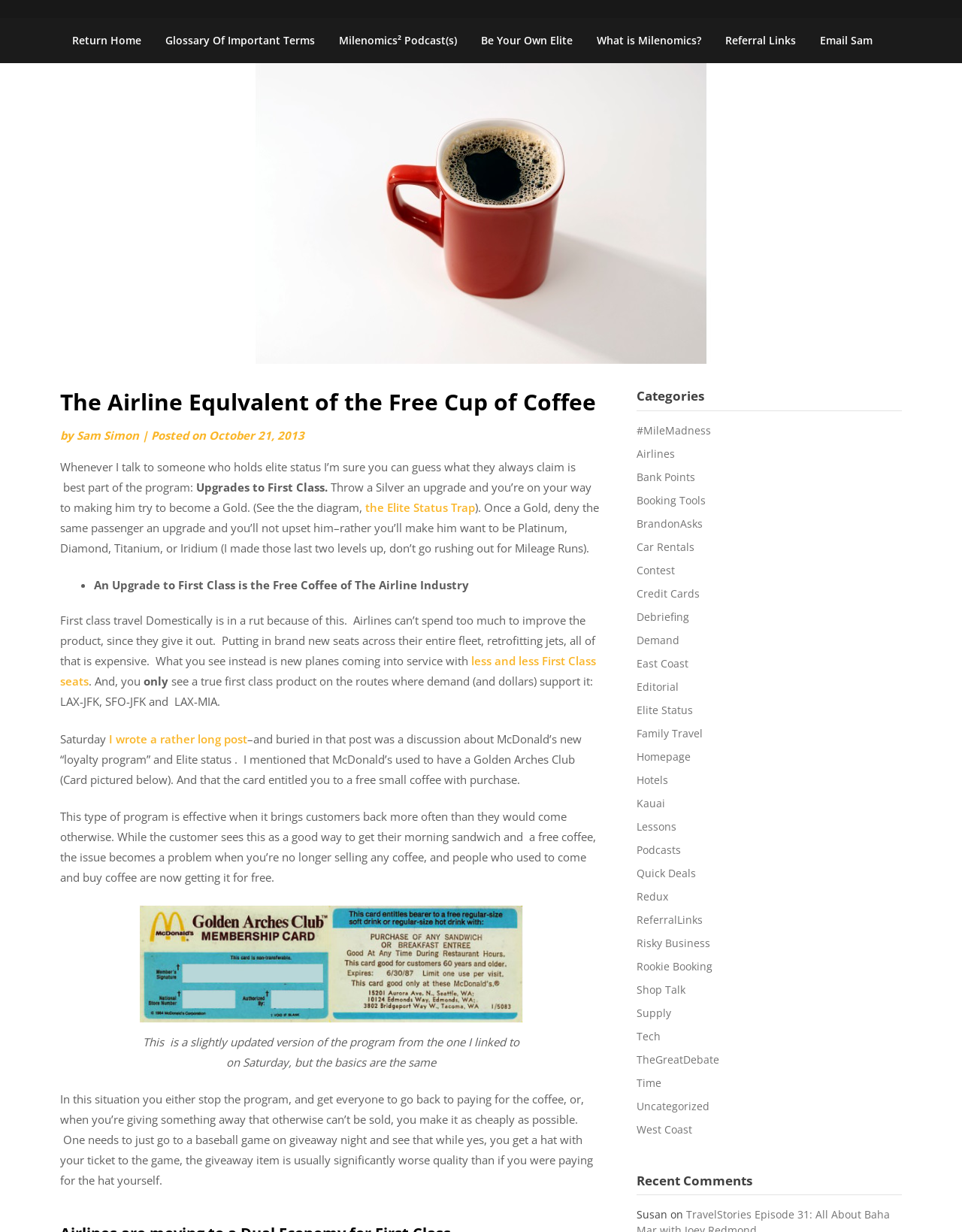Please identify the bounding box coordinates of the area I need to click to accomplish the following instruction: "Click on 'Return Home'".

[0.062, 0.015, 0.159, 0.051]